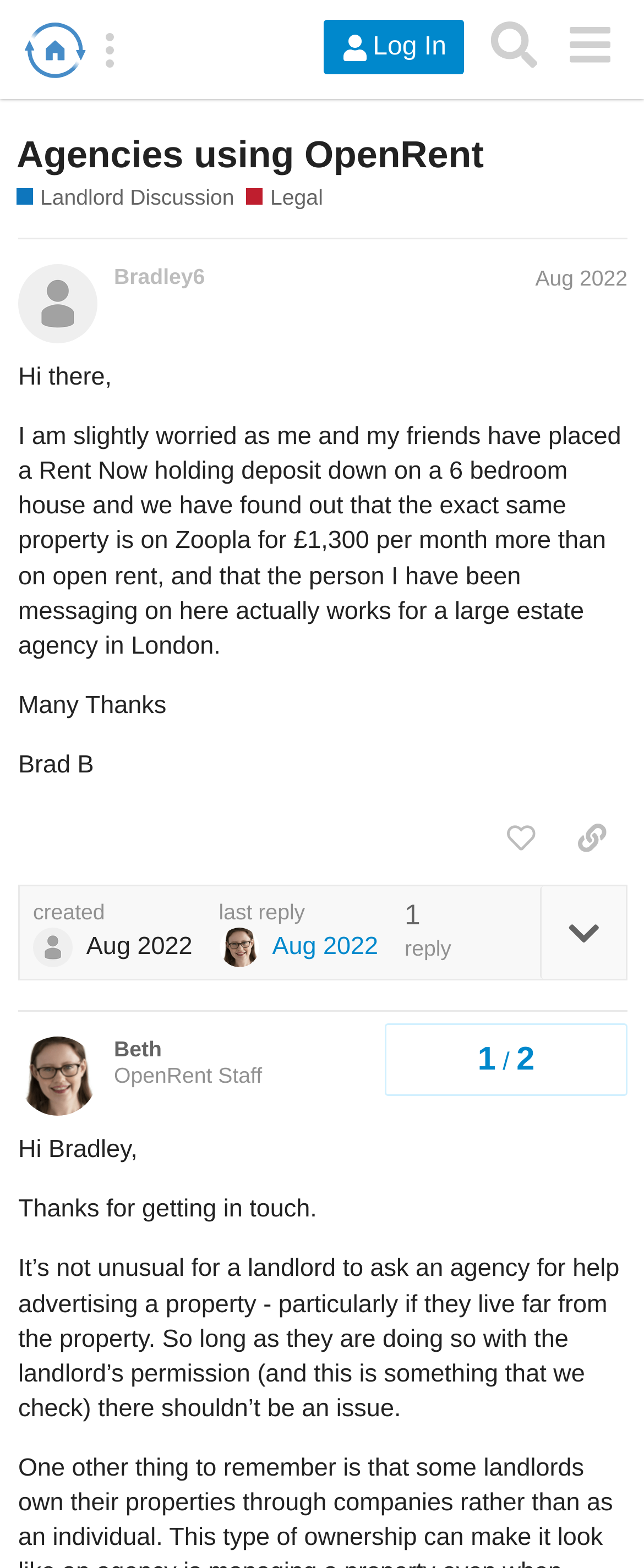Find the bounding box coordinates for the UI element that matches this description: "Landlord Discussion".

[0.026, 0.117, 0.364, 0.136]